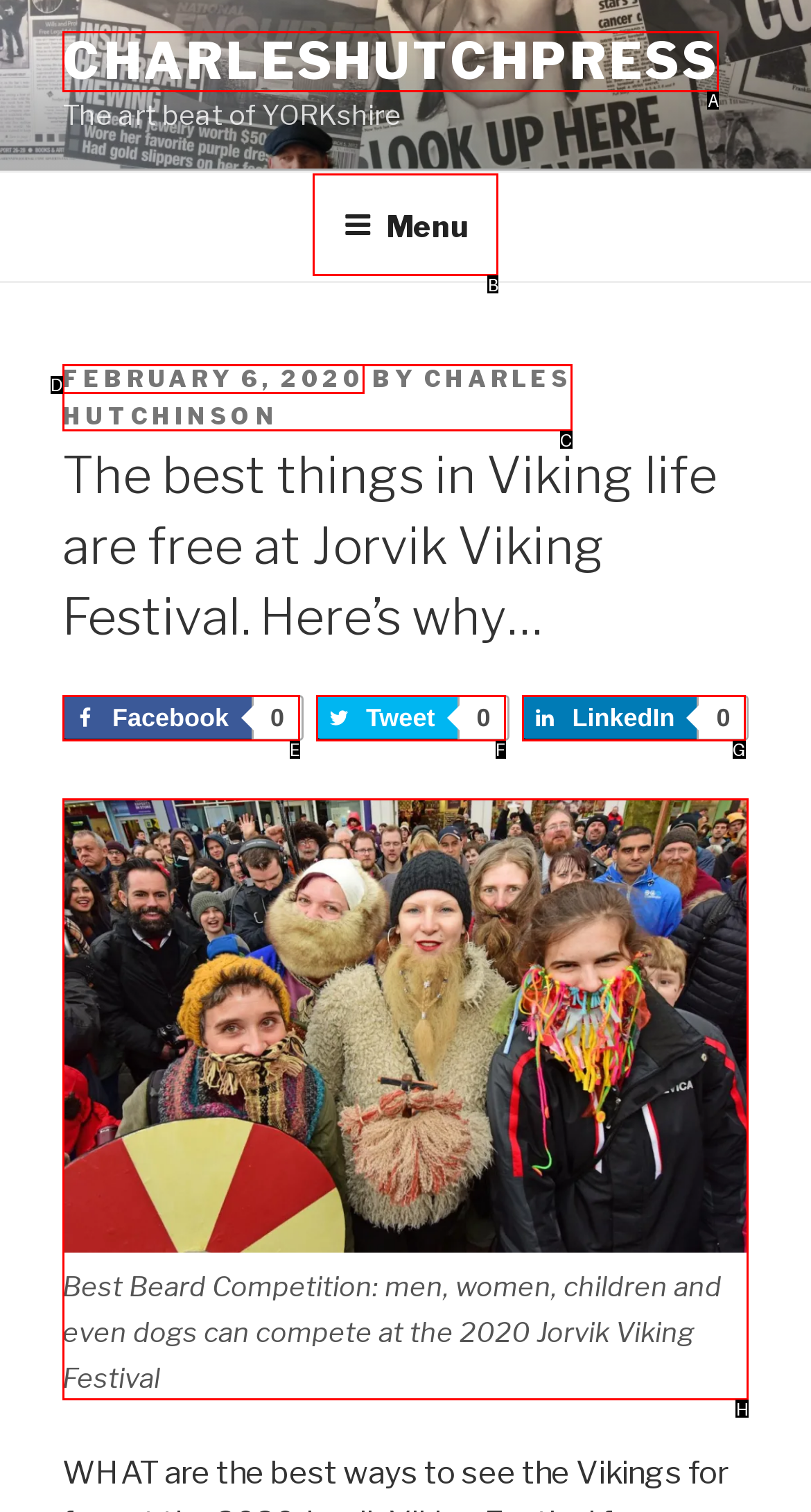Find the appropriate UI element to complete the task: Check the best beard competition image. Indicate your choice by providing the letter of the element.

H